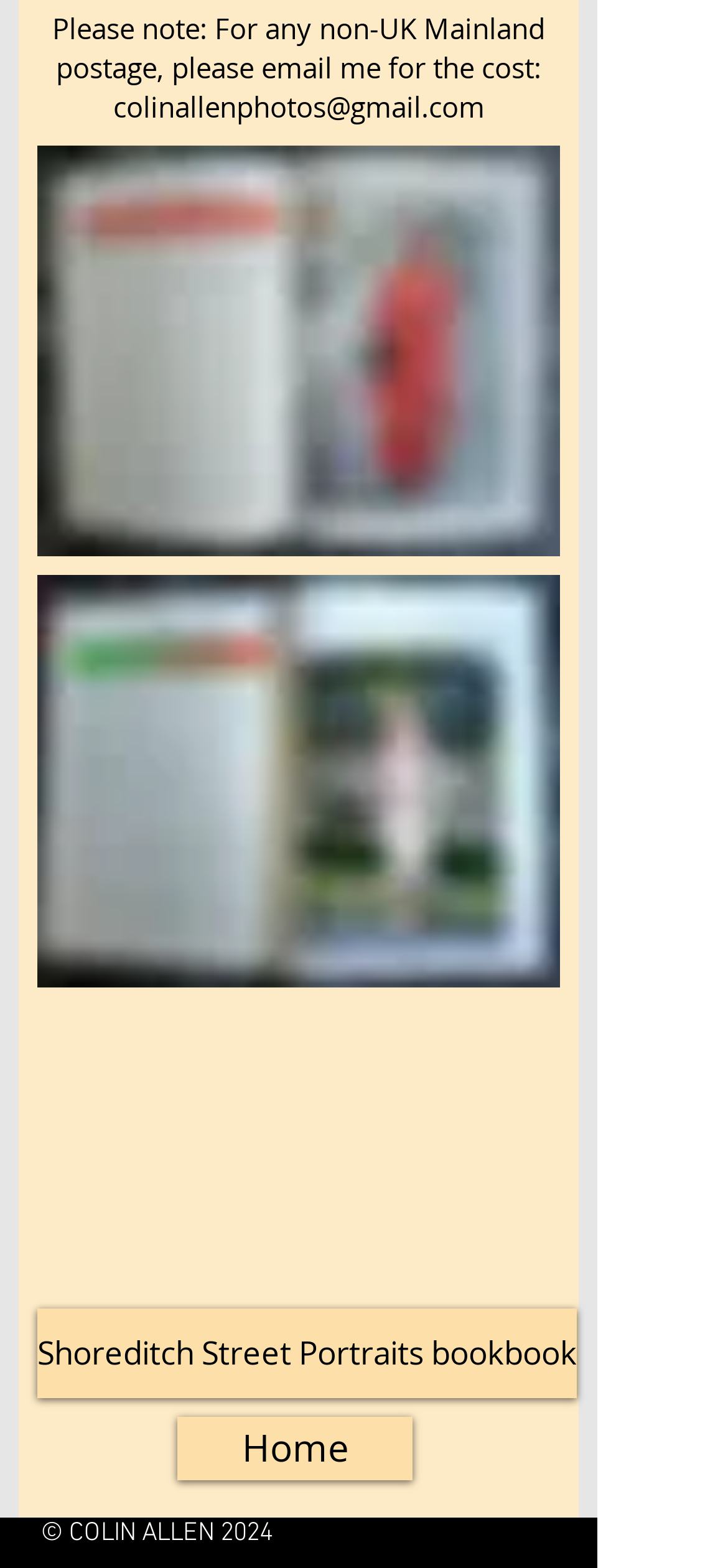Answer in one word or a short phrase: 
How many images are displayed on the webpage?

2